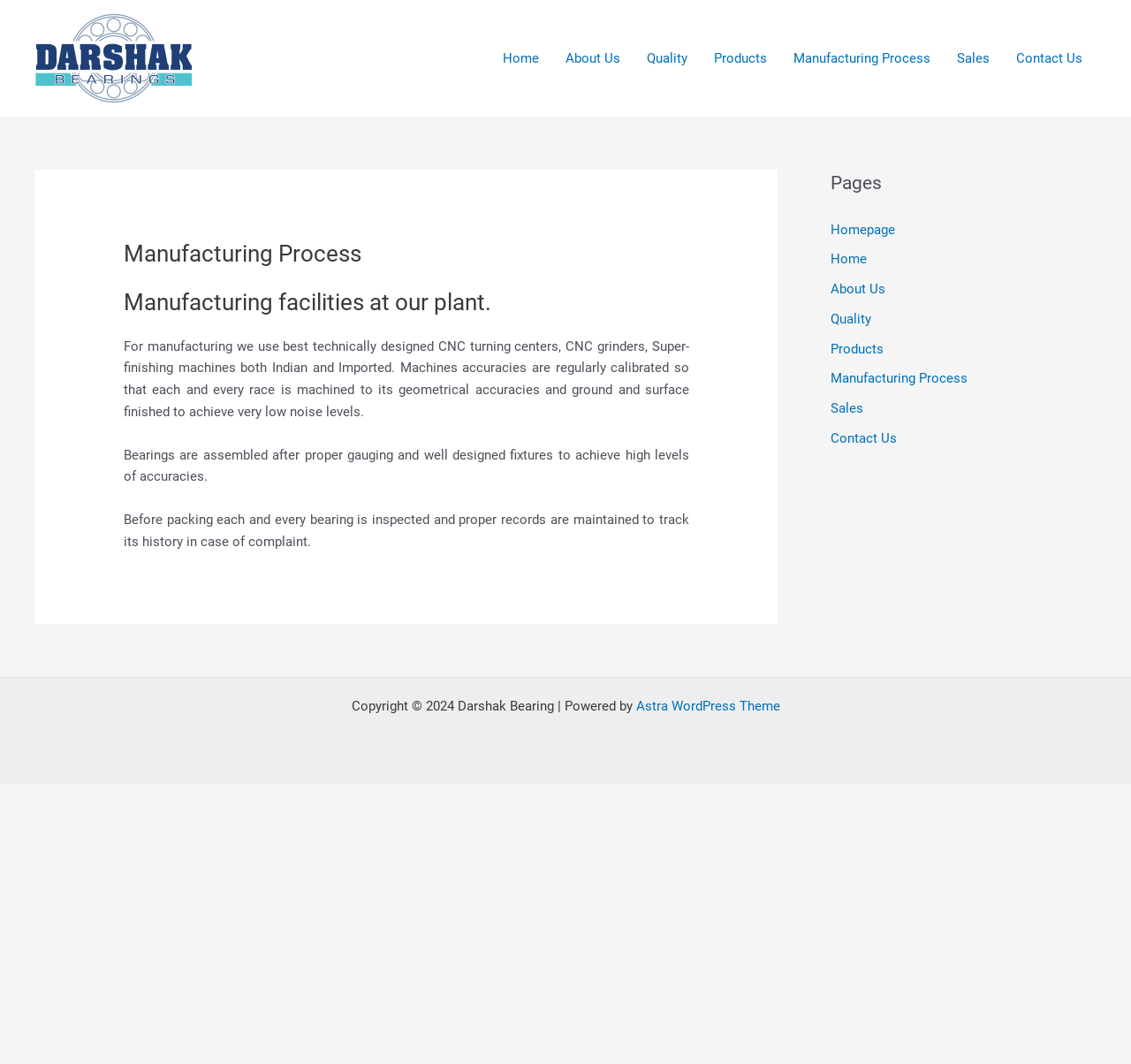What is the copyright year of the webpage?
Look at the image and answer with only one word or phrase.

2024